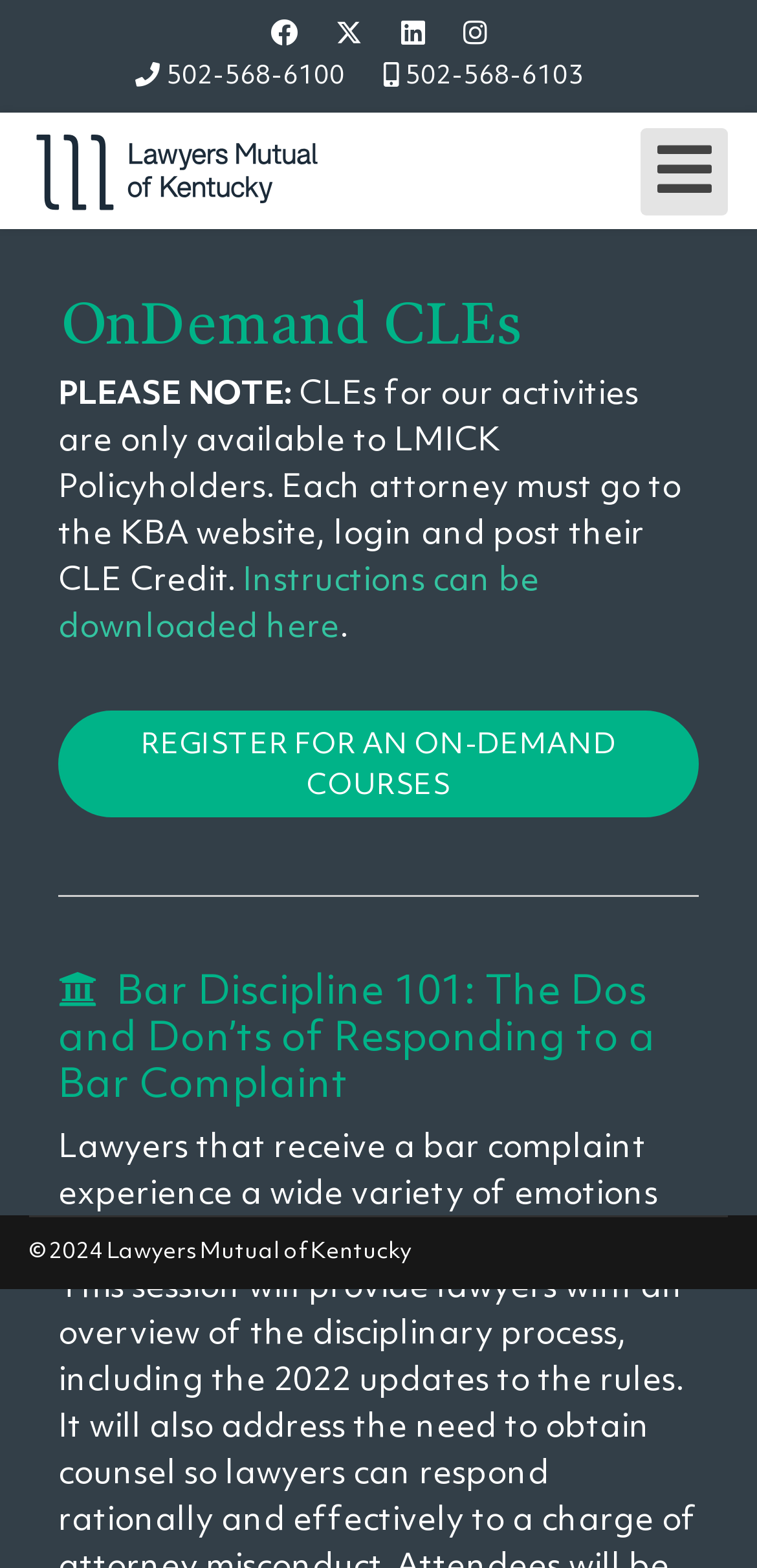What is the instruction for CLE credit?
Look at the image and answer the question with a single word or phrase.

Post credit on KBA website